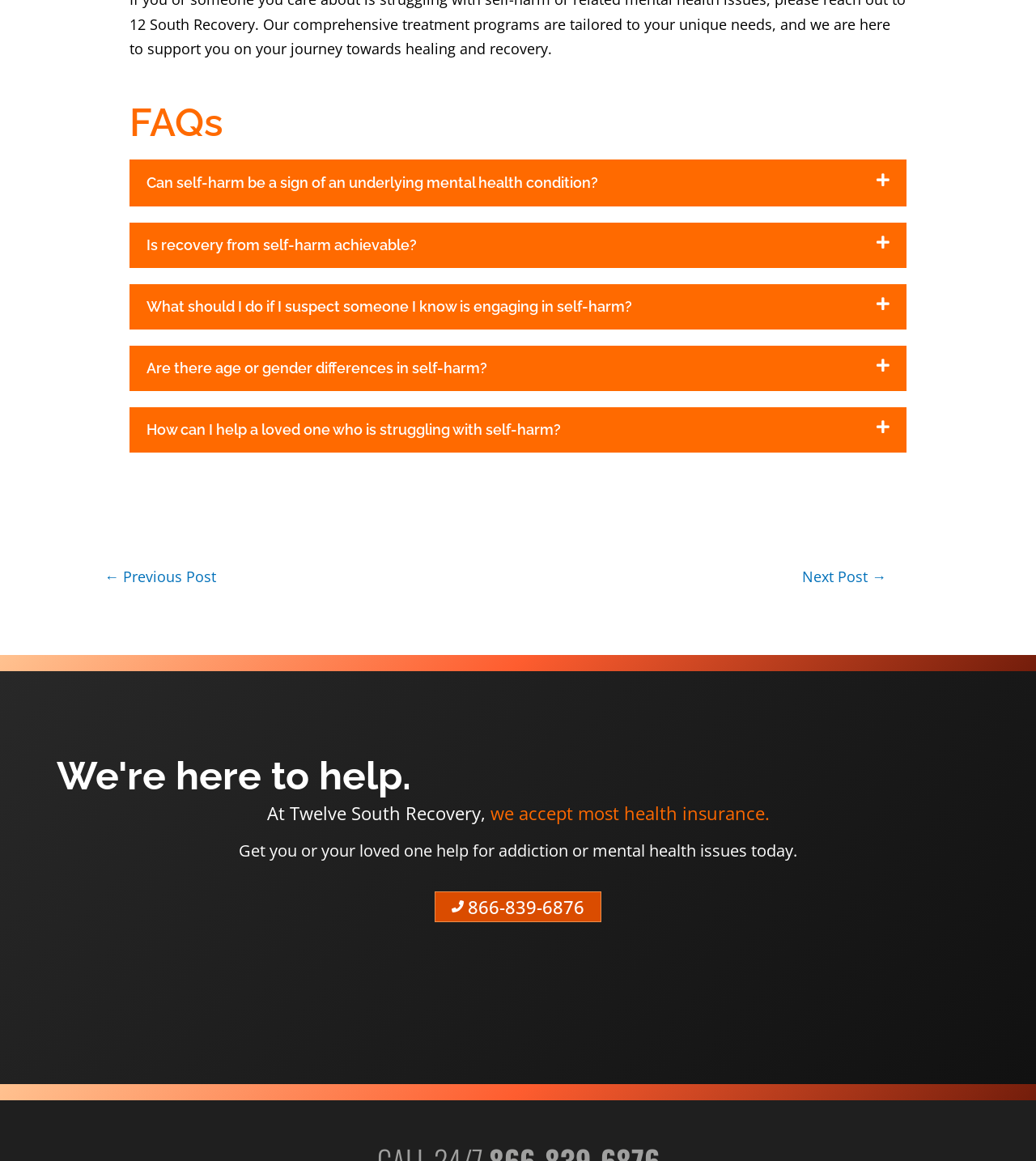Show the bounding box coordinates of the region that should be clicked to follow the instruction: "Click the 'Next Post →' link."

[0.709, 0.484, 0.92, 0.513]